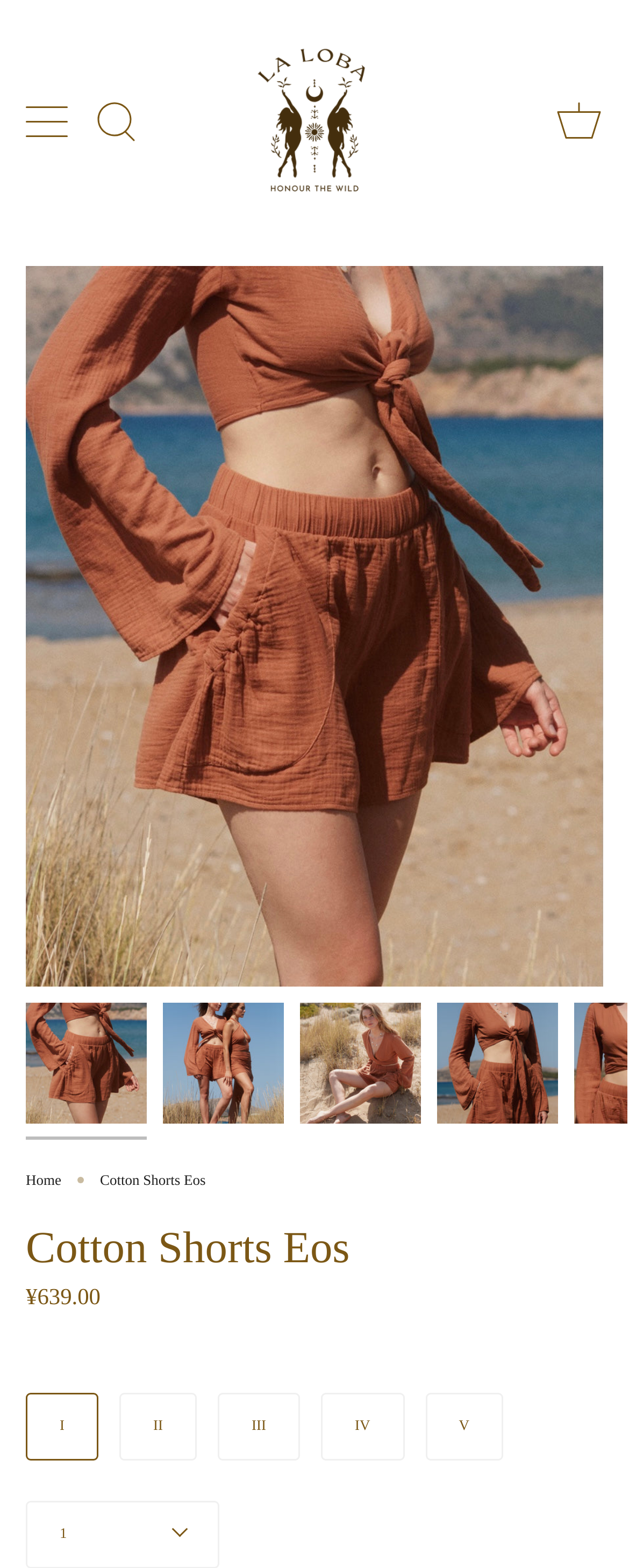Indicate the bounding box coordinates of the clickable region to achieve the following instruction: "View cart."

[0.882, 0.0, 0.959, 0.154]